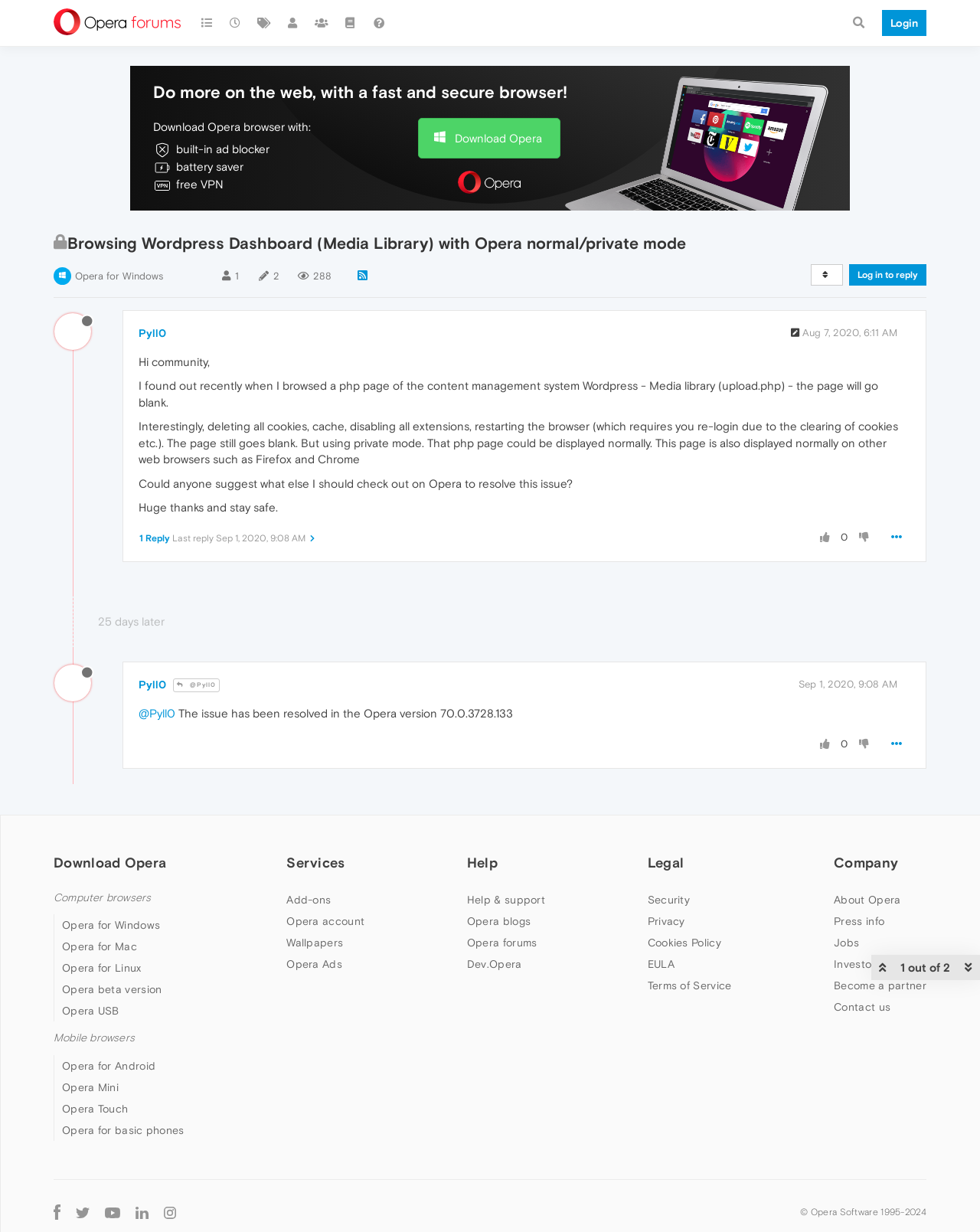Give a one-word or short-phrase answer to the following question: 
What is the issue being discussed?

Blank page in Wordpress Media Library